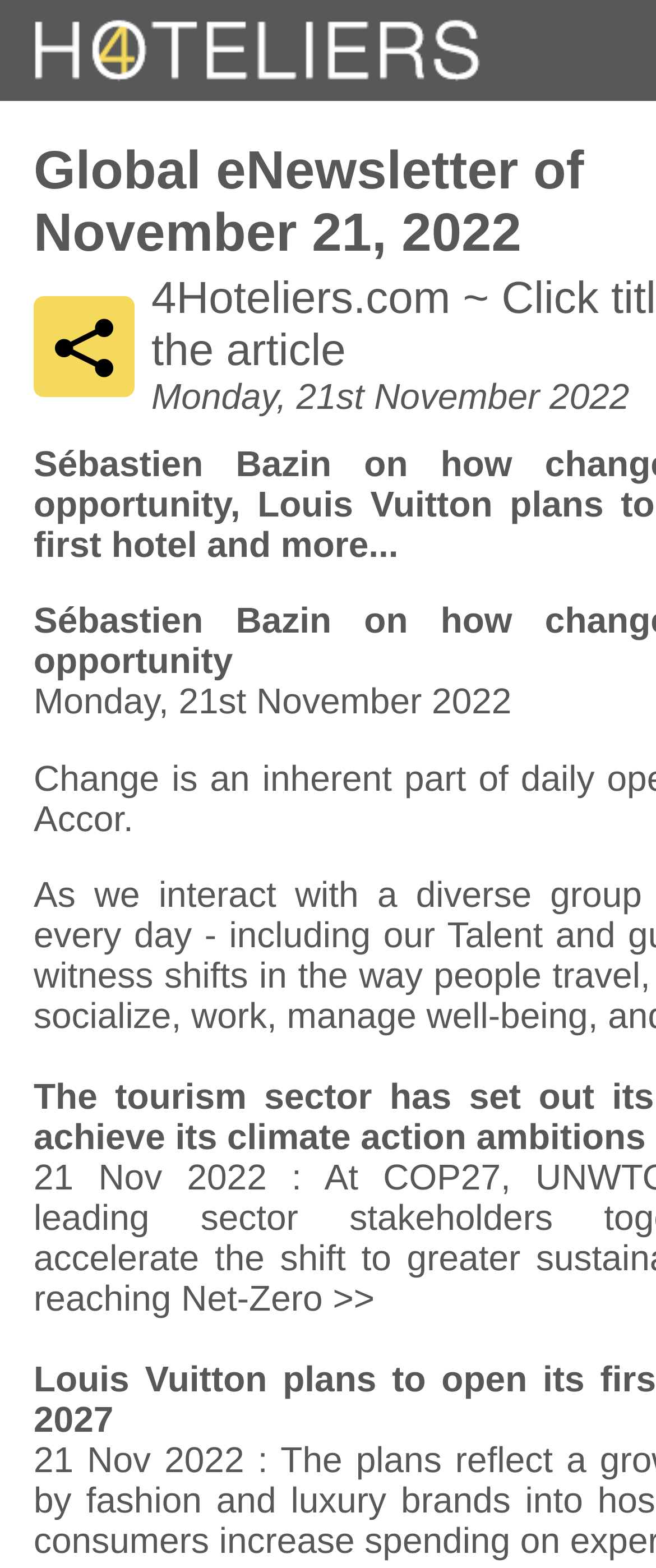What is the headline of the webpage?

Sébastien Bazin on how change means opportunity, Louis Vuitton plans to open its first hotel and more...